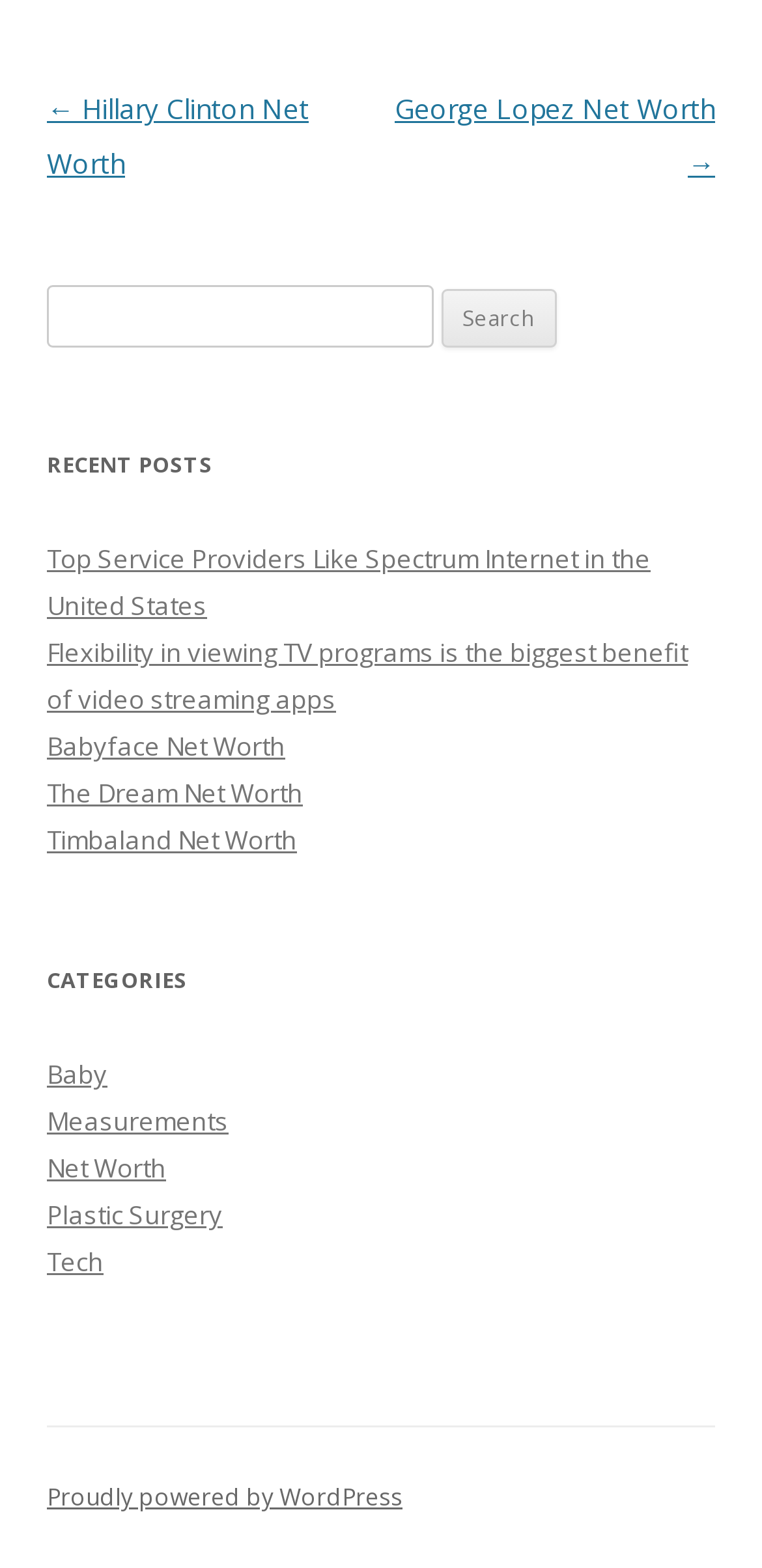What categories are available on the webpage?
Using the information from the image, provide a comprehensive answer to the question.

The webpage has a section labeled 'CATEGORIES' which lists multiple categories, including 'Baby', 'Measurements', 'Net Worth', 'Plastic Surgery', and 'Tech'. These categories likely represent the different topics or themes that the webpage covers.